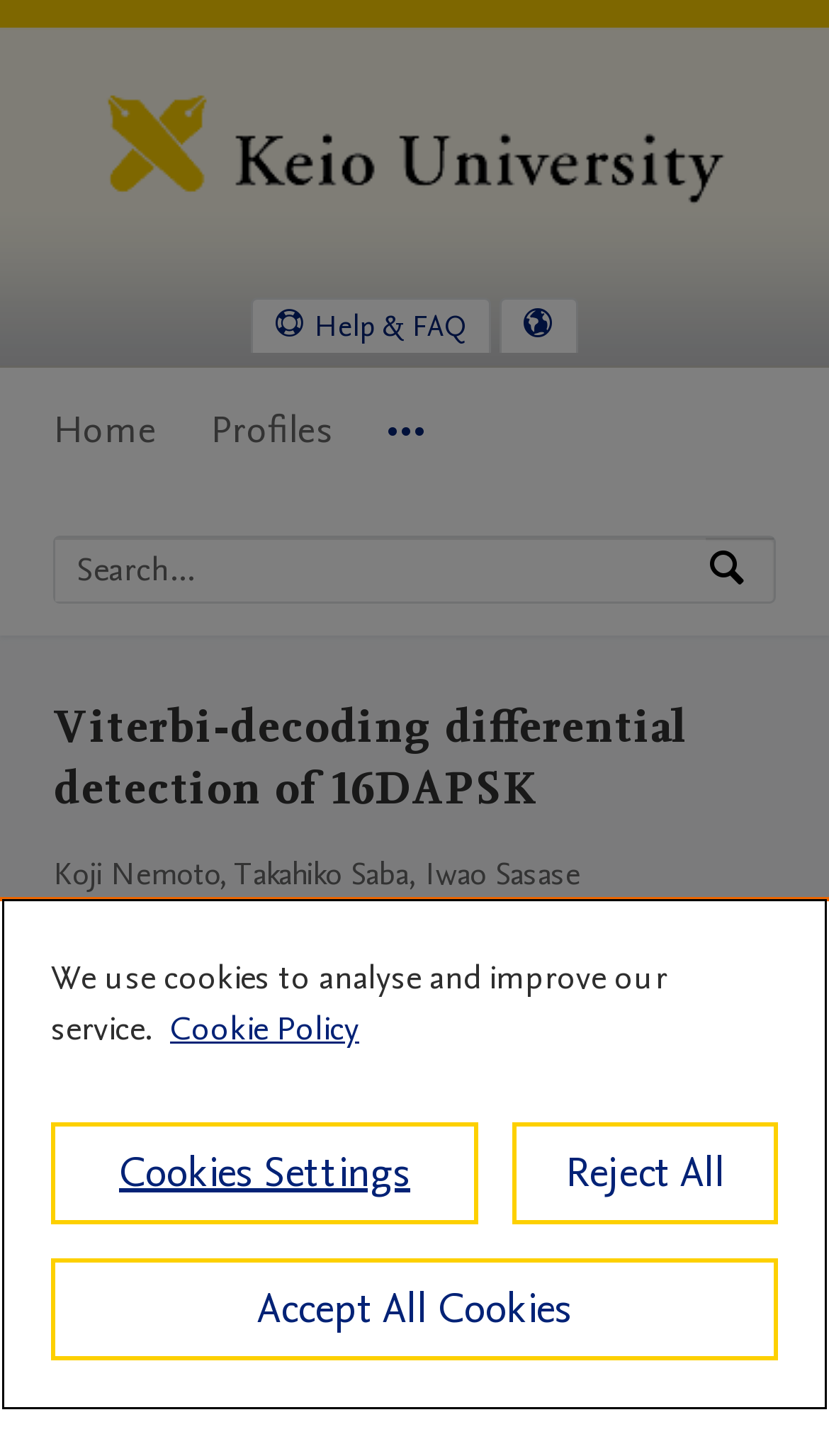Locate the bounding box coordinates of the element's region that should be clicked to carry out the following instruction: "Go to Keio University Home". The coordinates need to be four float numbers between 0 and 1, i.e., [left, top, right, bottom].

[0.127, 0.142, 0.873, 0.174]